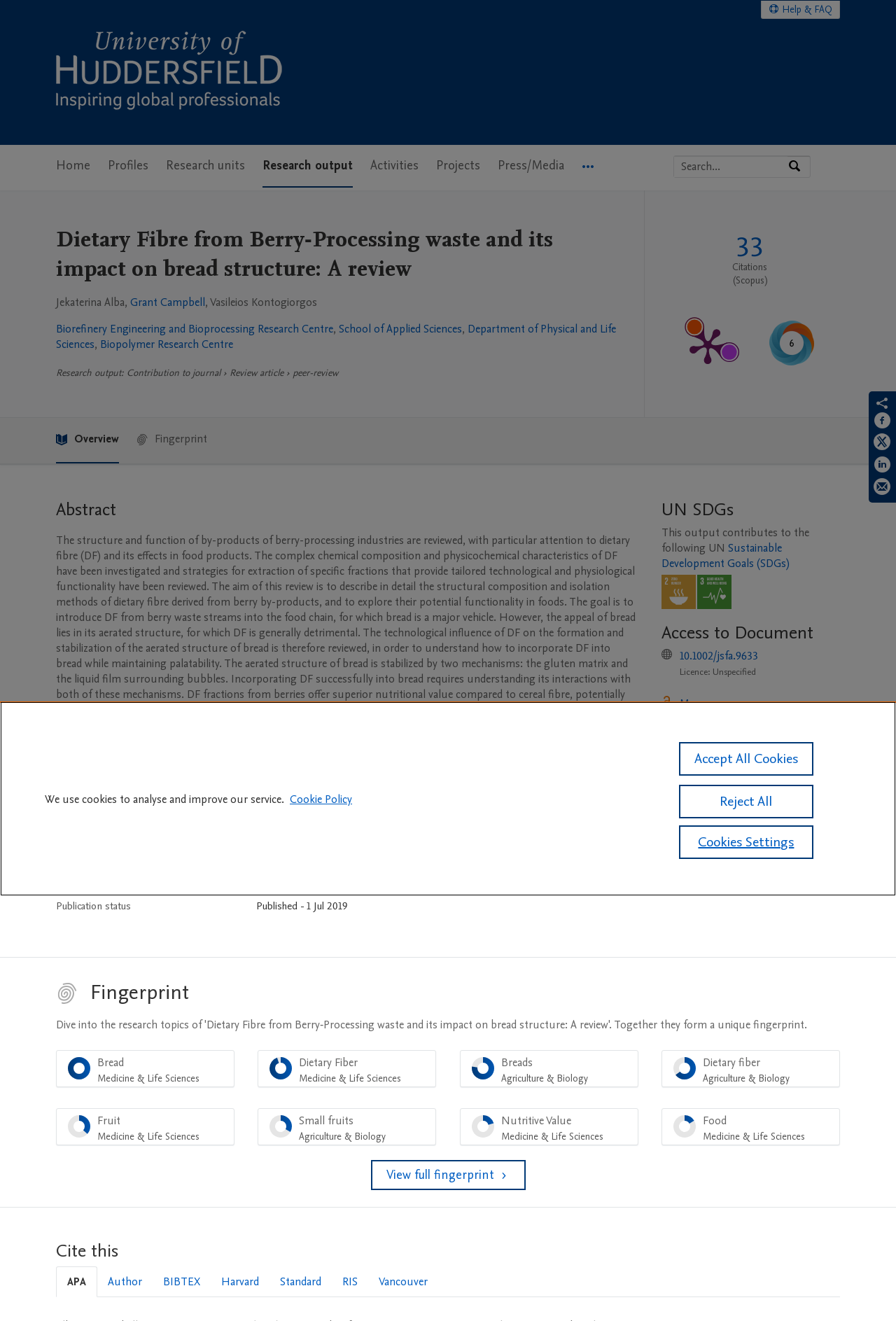Who are the authors of this research output?
Can you provide a detailed and comprehensive answer to the question?

I found this answer by looking at the author names listed at the top of the page, which include Jekaterina Alba, Grant Campbell, and Vasileios Kontogiorgos.